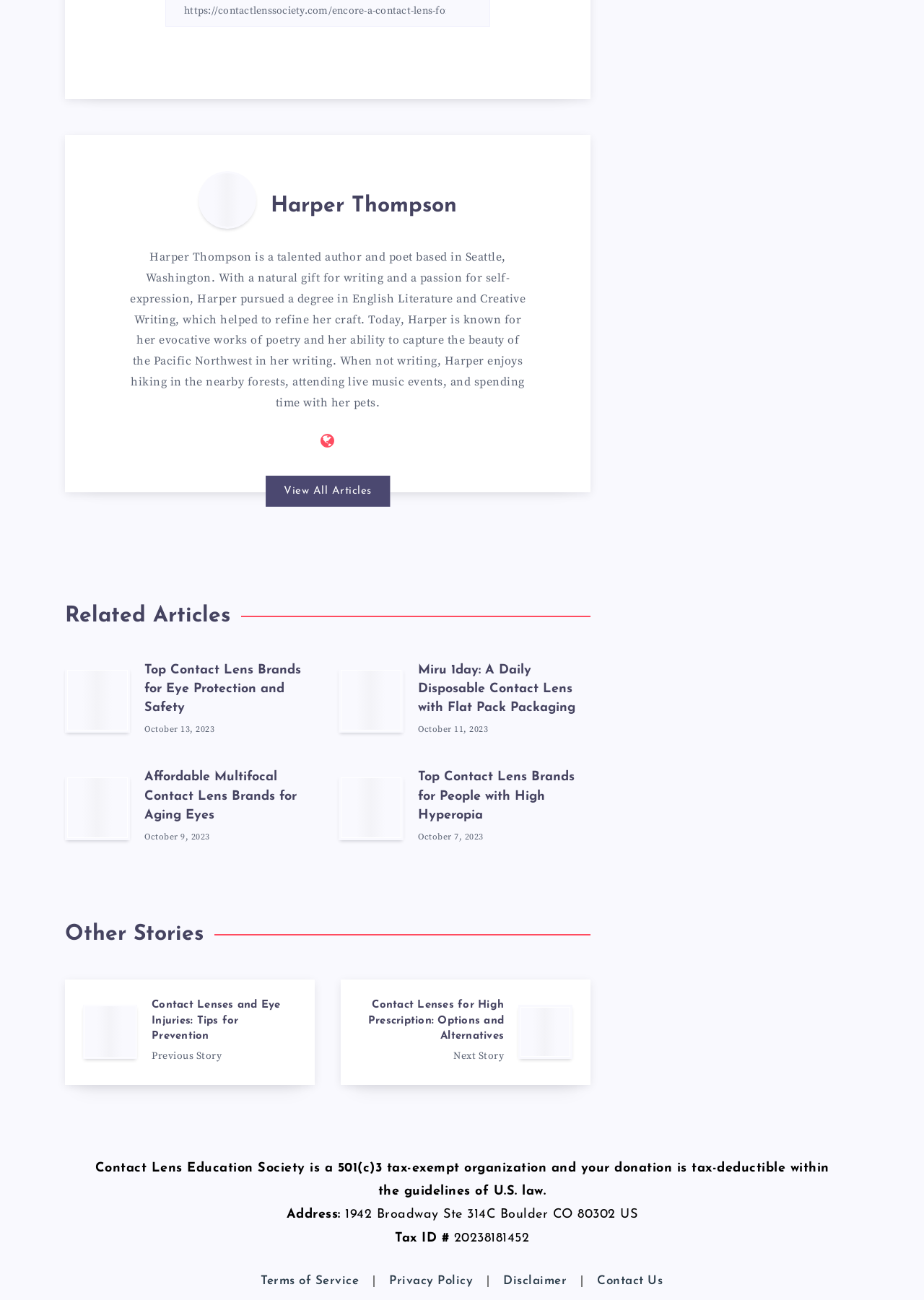Who is the author of the article?
Give a one-word or short-phrase answer derived from the screenshot.

Harper Thompson